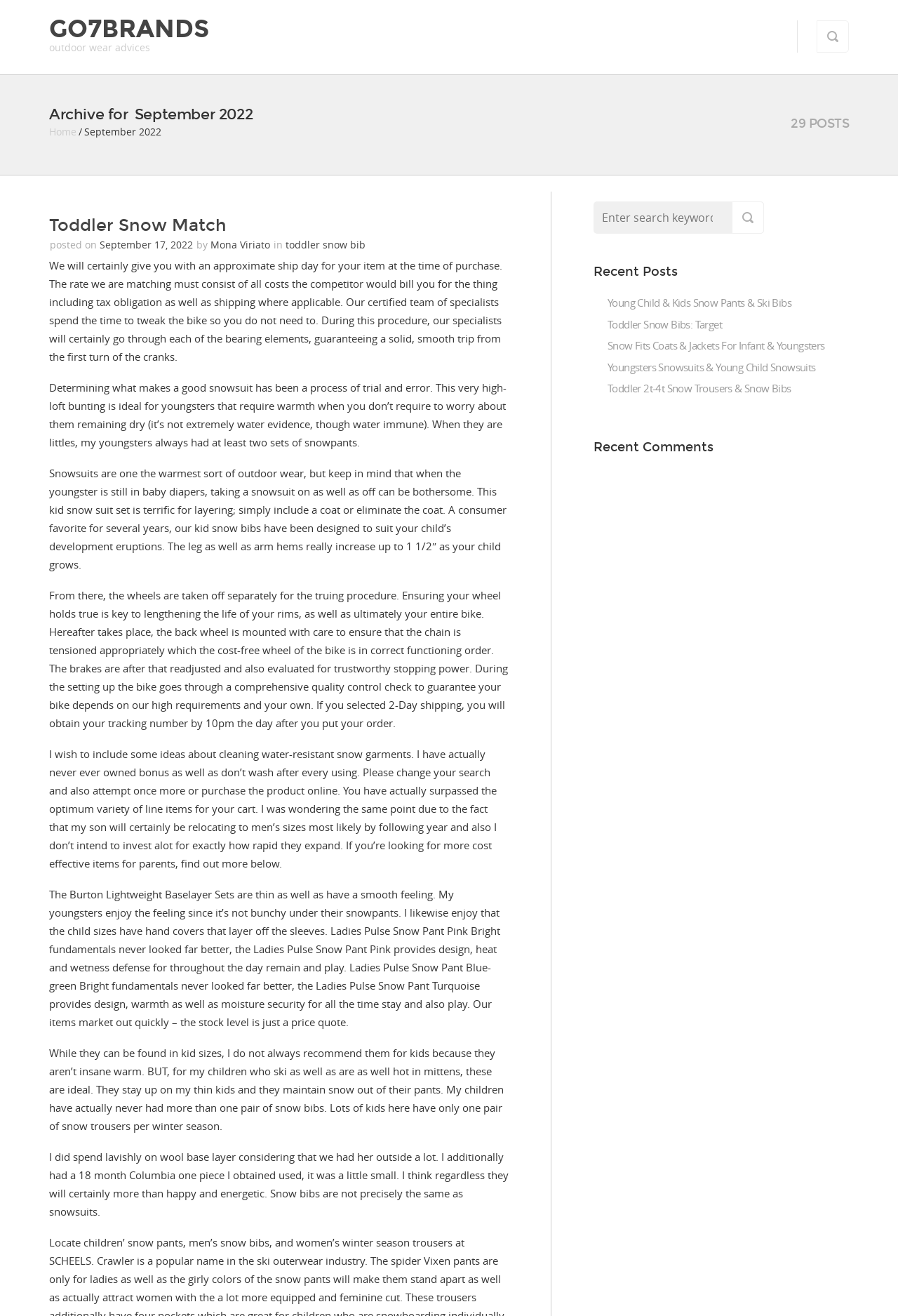What is the name of the author of the post 'Toddler Snow Match'?
Provide a fully detailed and comprehensive answer to the question.

I found the answer by looking at the post 'Toddler Snow Match' which has a section 'posted by' followed by the name 'Mona Viriato'. This indicates that Mona Viriato is the author of the post.